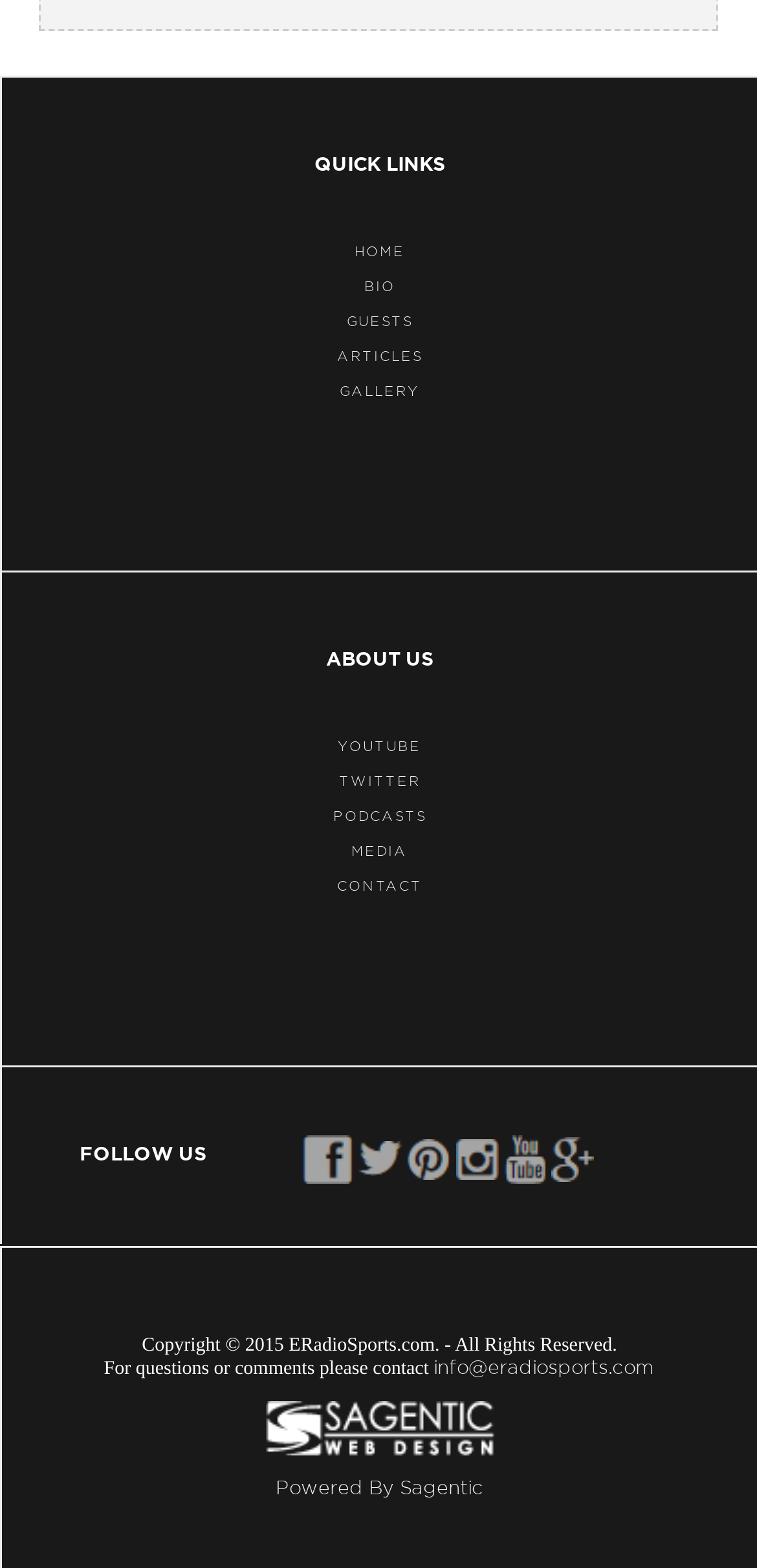Given the description "Powered By Sagentic", provide the bounding box coordinates of the corresponding UI element.

[0.364, 0.942, 0.638, 0.955]